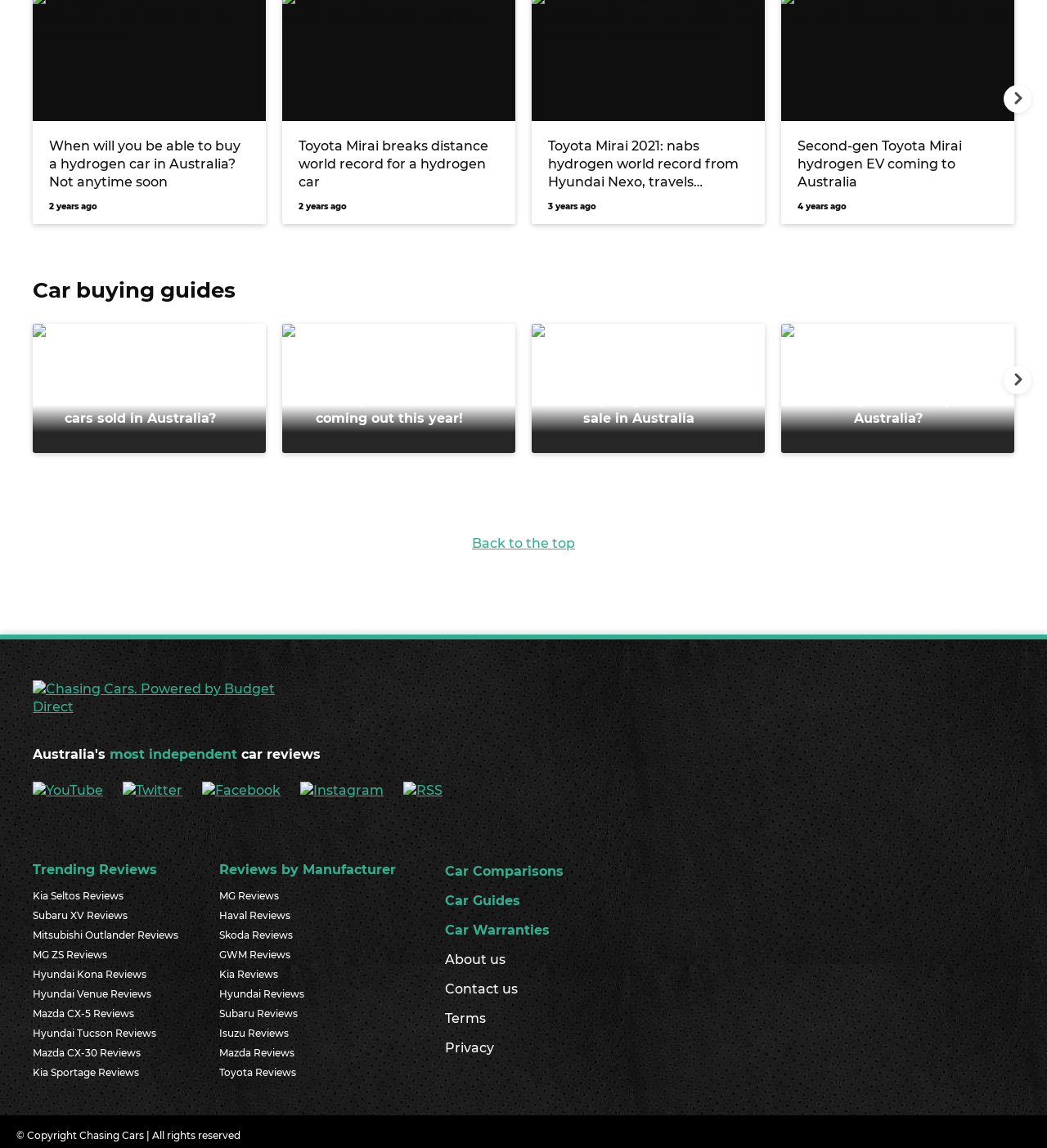What is the purpose of the link 'Back to the top'?
Please answer the question with as much detail as possible using the screenshot.

The link 'Back to the top' is likely used to allow users to quickly navigate back to the top of the webpage, especially after scrolling down to read the content.